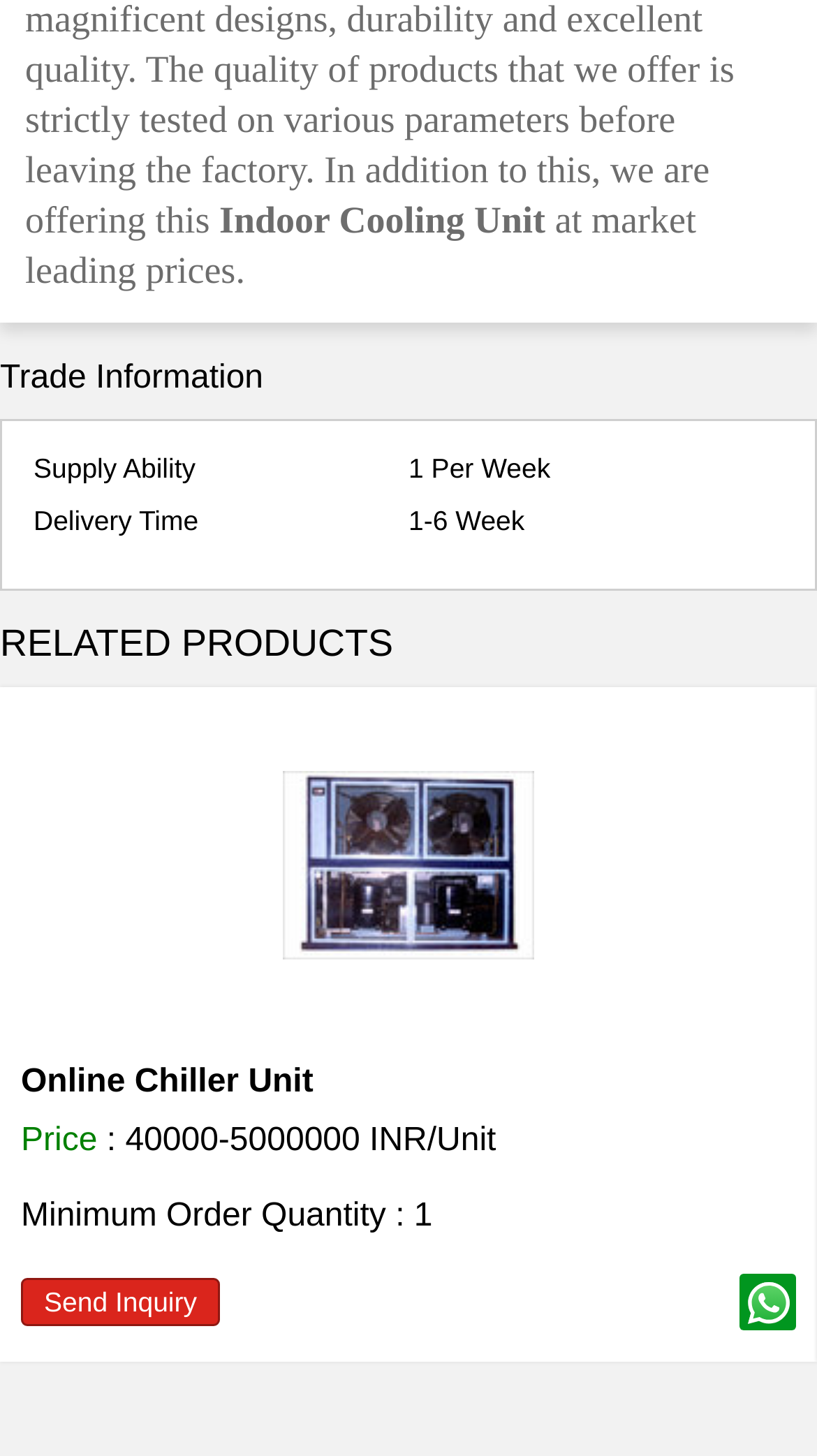What is the price range of the product?
Look at the webpage screenshot and answer the question with a detailed explanation.

I looked for the 'Price' label on the webpage and found it next to the colon and the text '40000-5000000 INR/Unit', which represents the price range of the product.